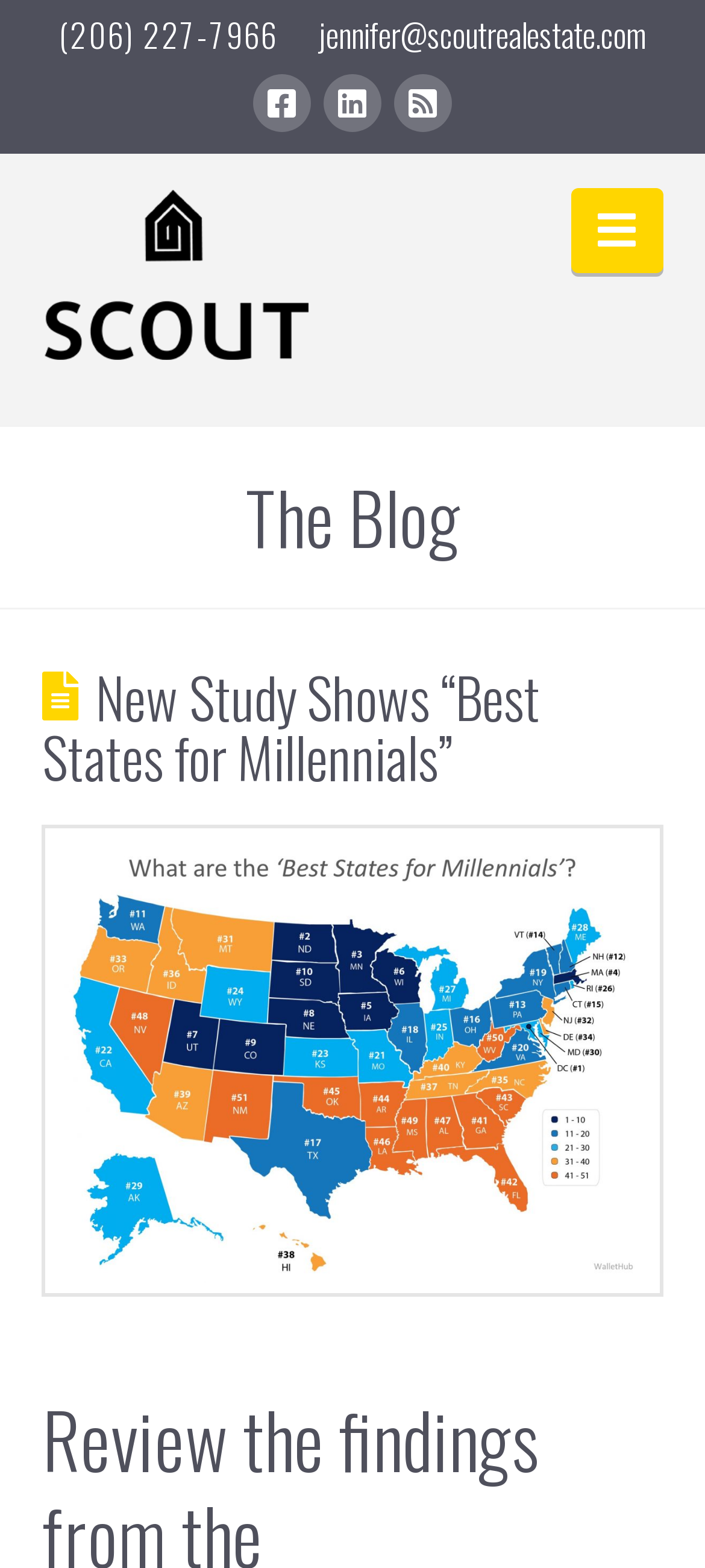Can you show the bounding box coordinates of the region to click on to complete the task described in the instruction: "Expand the navigation menu"?

[0.809, 0.12, 0.94, 0.174]